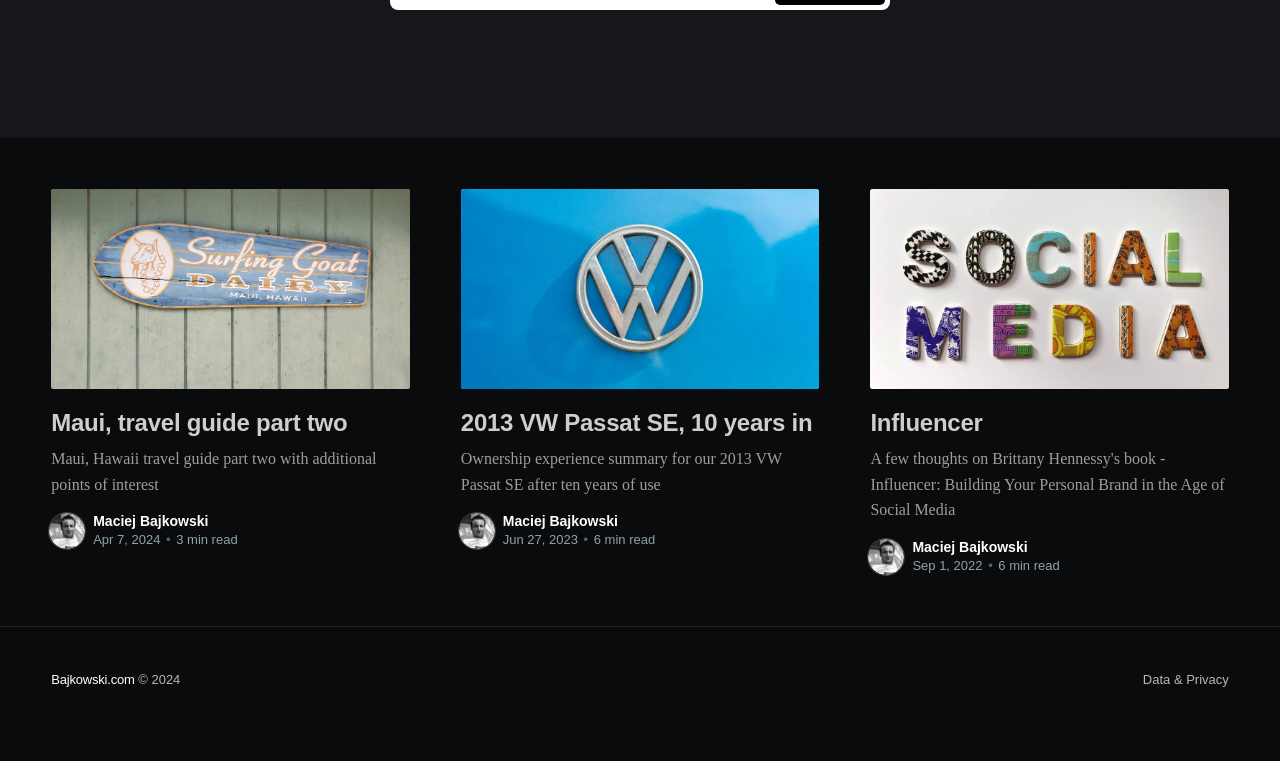Please specify the bounding box coordinates in the format (top-left x, top-left y, bottom-right x, bottom-right y), with all values as floating point numbers between 0 and 1. Identify the bounding box of the UI element described by: Maciej Bajkowski

[0.713, 0.708, 0.803, 0.729]